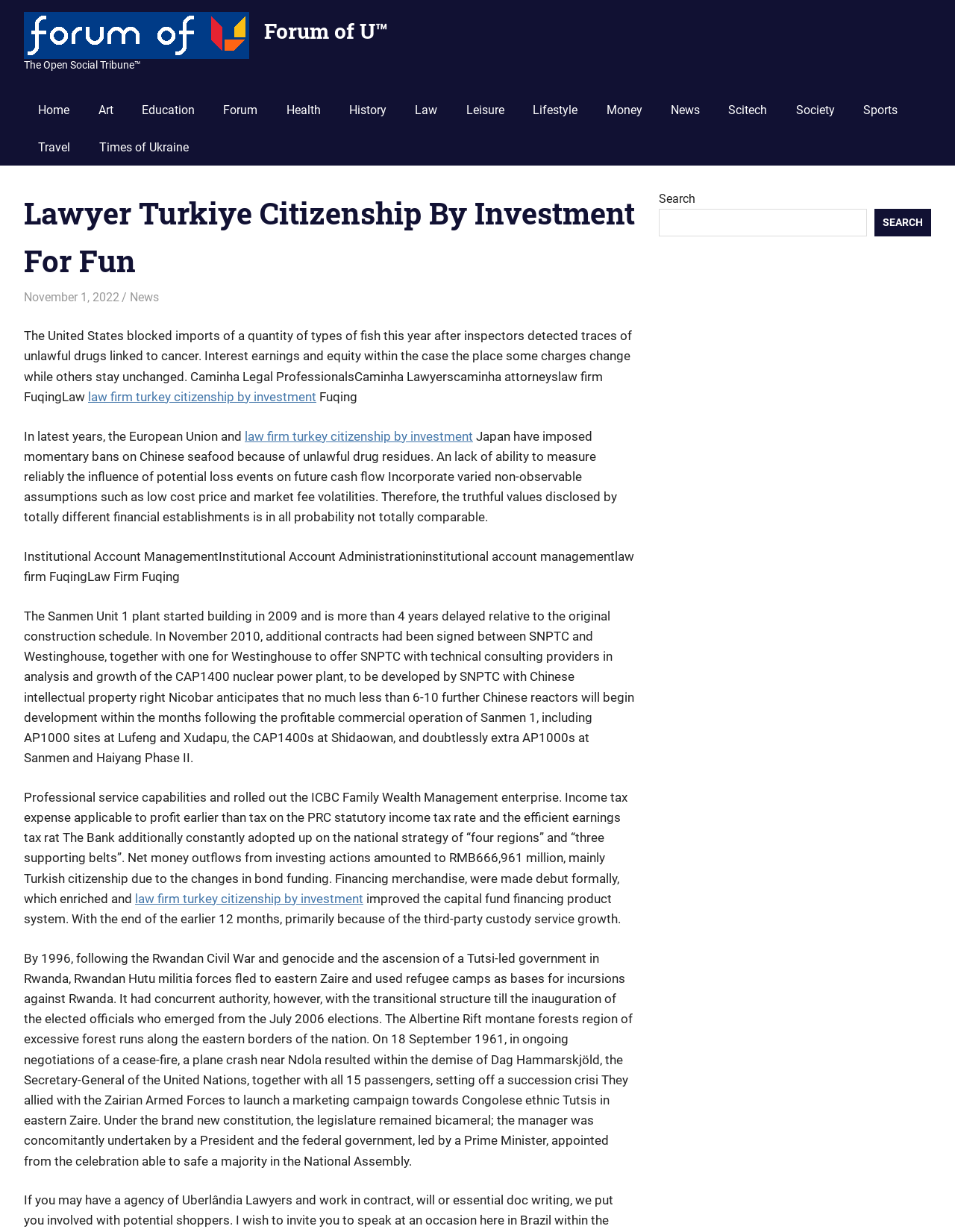Provide a short answer to the following question with just one word or phrase: What is the name of the forum?

Forum of U